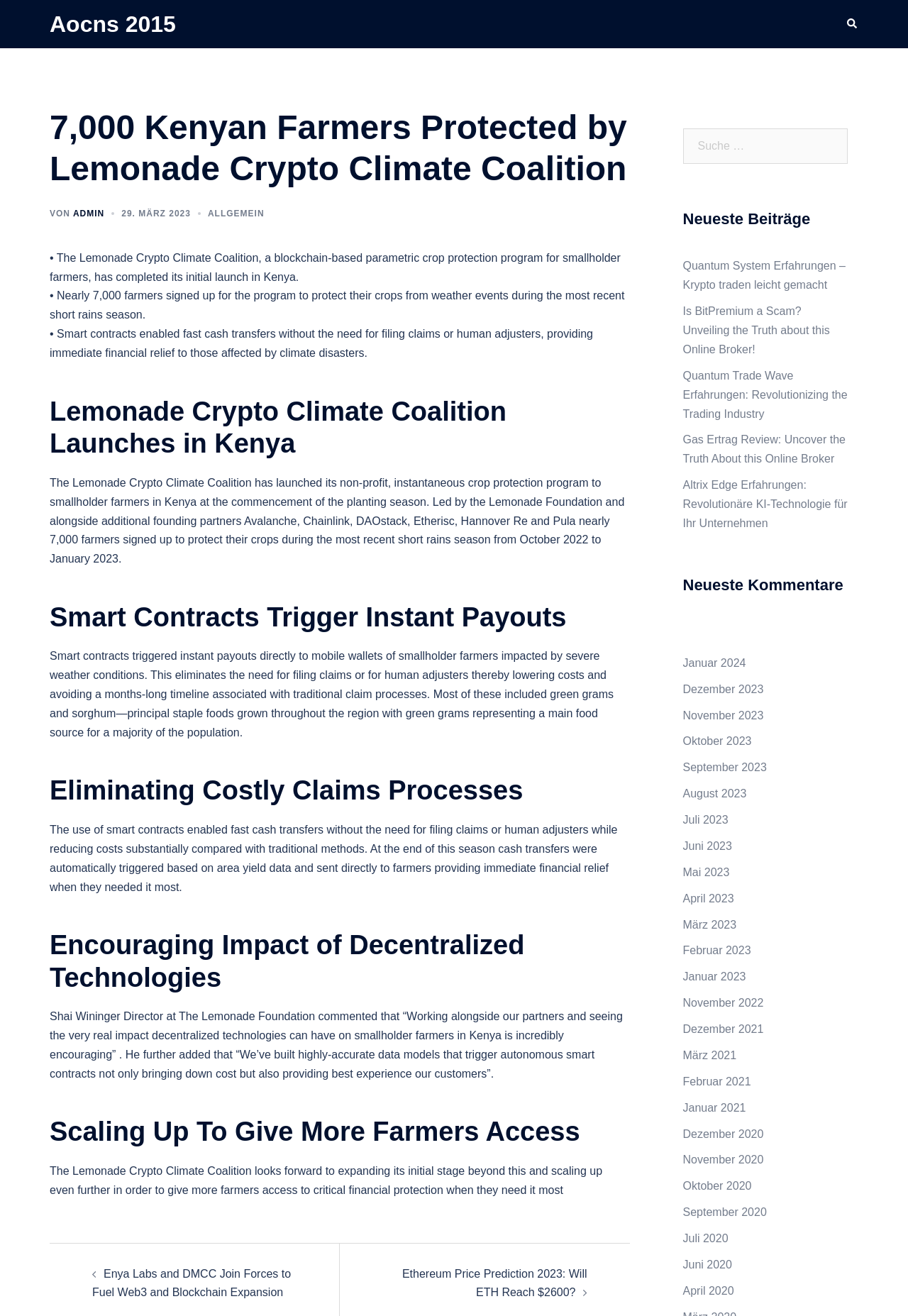What is the name of the blockchain mentioned in the article?
Provide a thorough and detailed answer to the question.

I found the answer by reading the article and identifying the blockchain mentioned as 'Avalanche' in the sentence 'Led by the Lemonade Foundation and alongside additional founding partners Avalanche, Chainlink, DAOstack, Etherisc, Hannover Re and Pula nearly 7,000 farmers signed up to protect their crops during the most recent short rains season.'